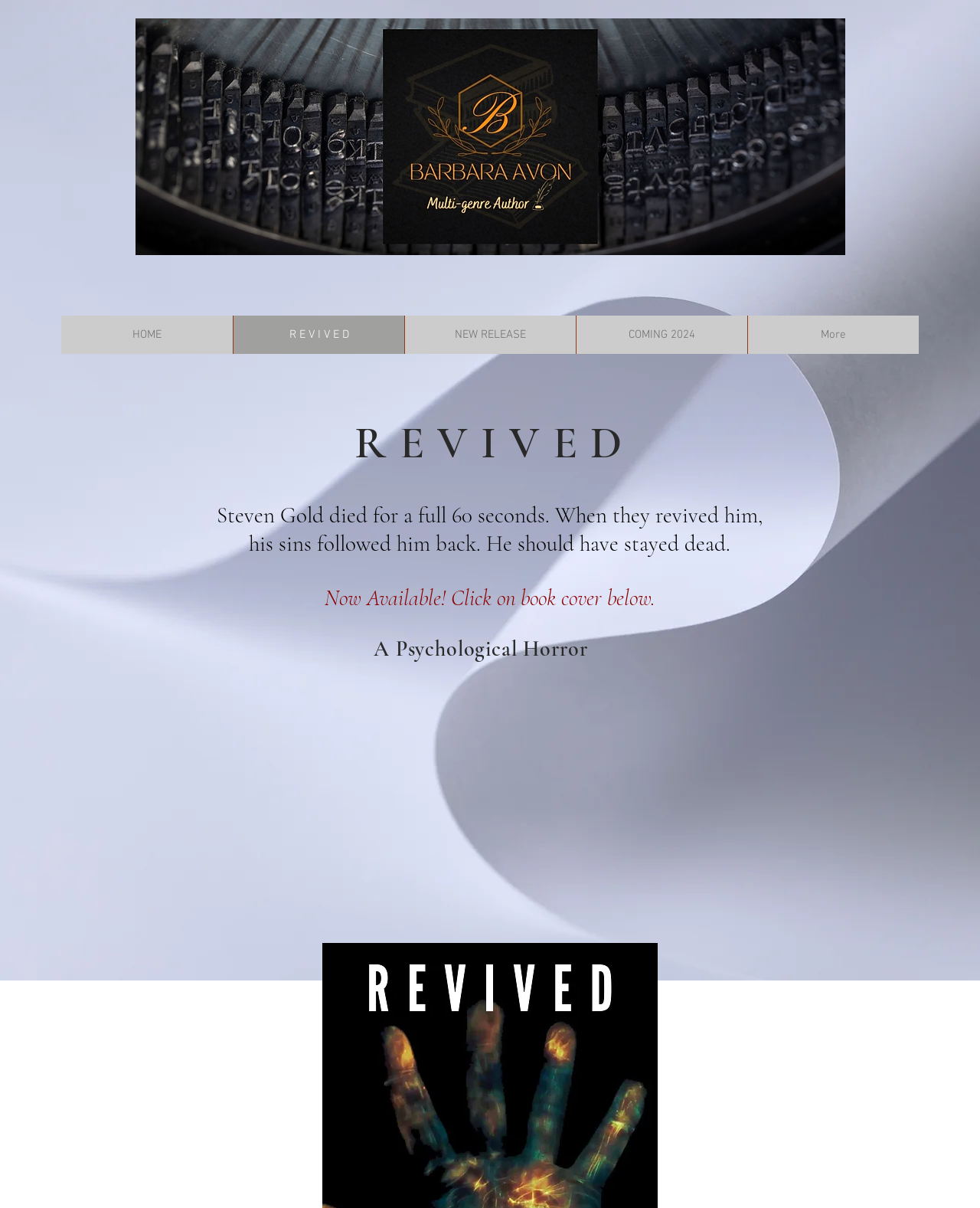Provide the bounding box coordinates of the UI element that matches the description: "More".

[0.762, 0.261, 0.938, 0.293]